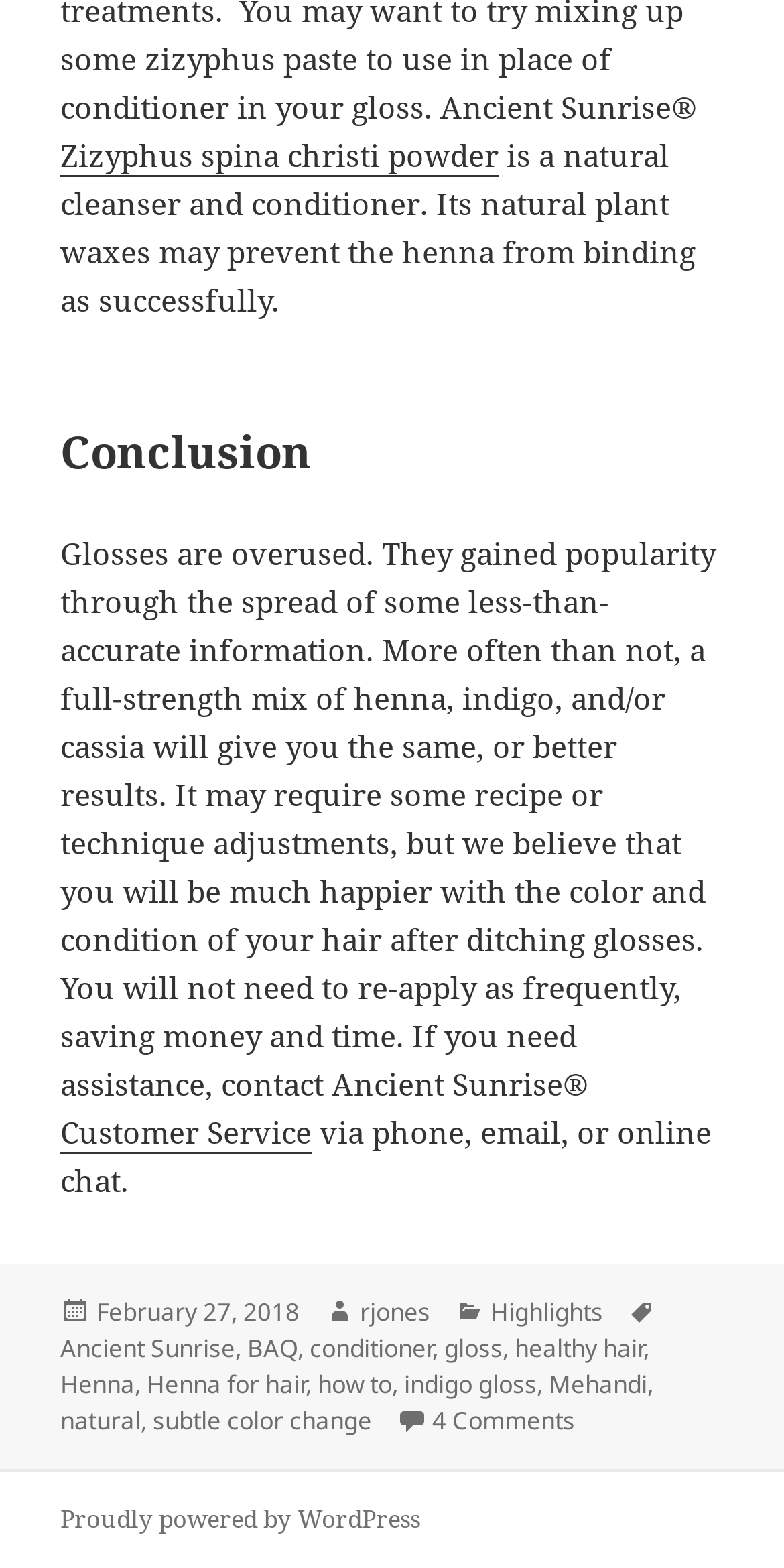Please study the image and answer the question comprehensively:
What is the conclusion about glosses?

The heading 'Conclusion' is followed by a text that states 'Glosses are overused. They gained popularity through the spread of some less-than-accurate information.' This suggests that the conclusion drawn about glosses is that they are overused.